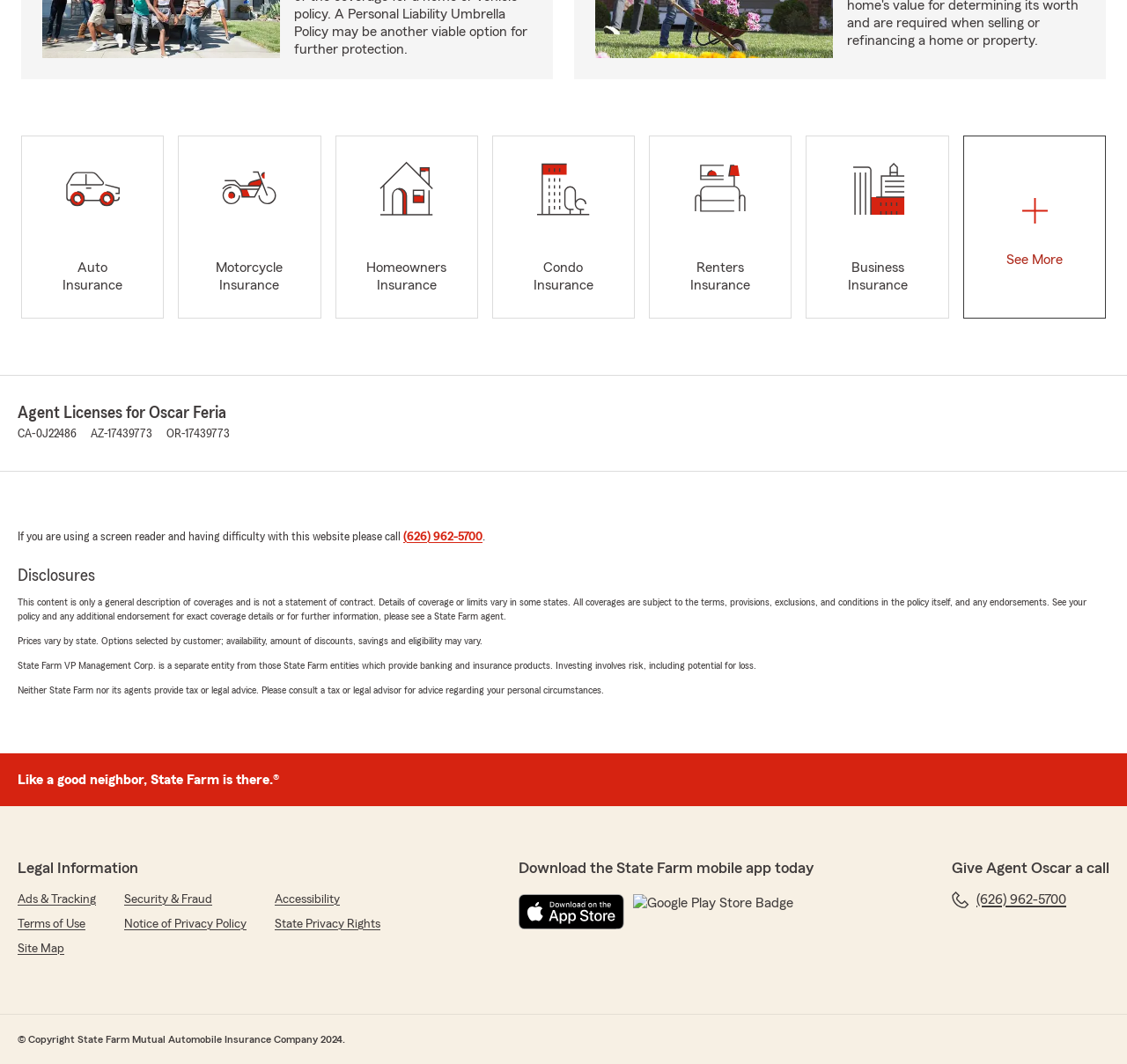What is the phone number to call for screen reader help?
Using the details from the image, give an elaborate explanation to answer the question.

I found a section with the text 'If you are using a screen reader and having difficulty with this website please call' followed by a link with the phone number '(626) 962-5700'.